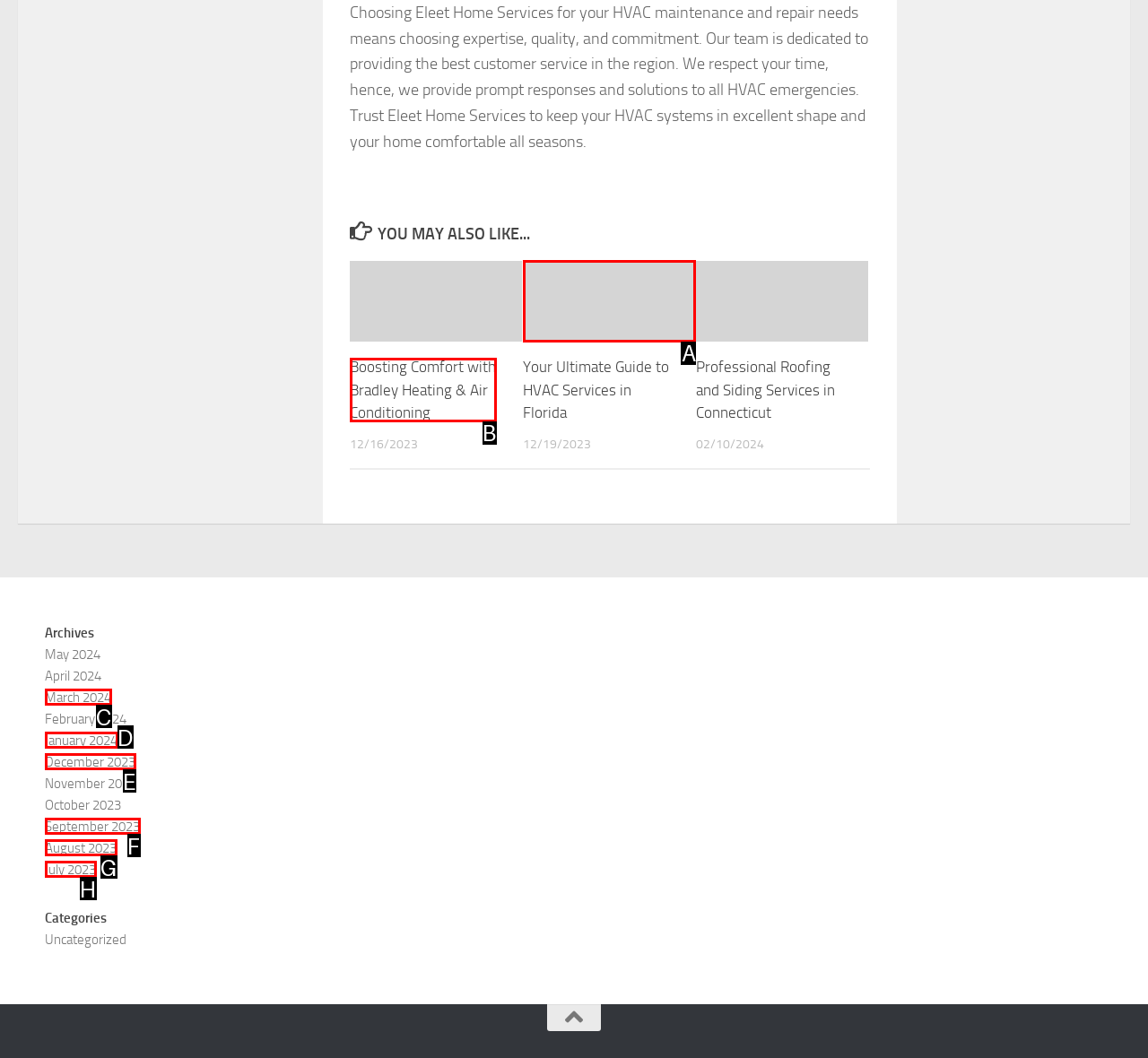Determine which HTML element should be clicked for this task: Read the article 'Growing Your Business in 2024: Focus and Systems'
Provide the option's letter from the available choices.

None